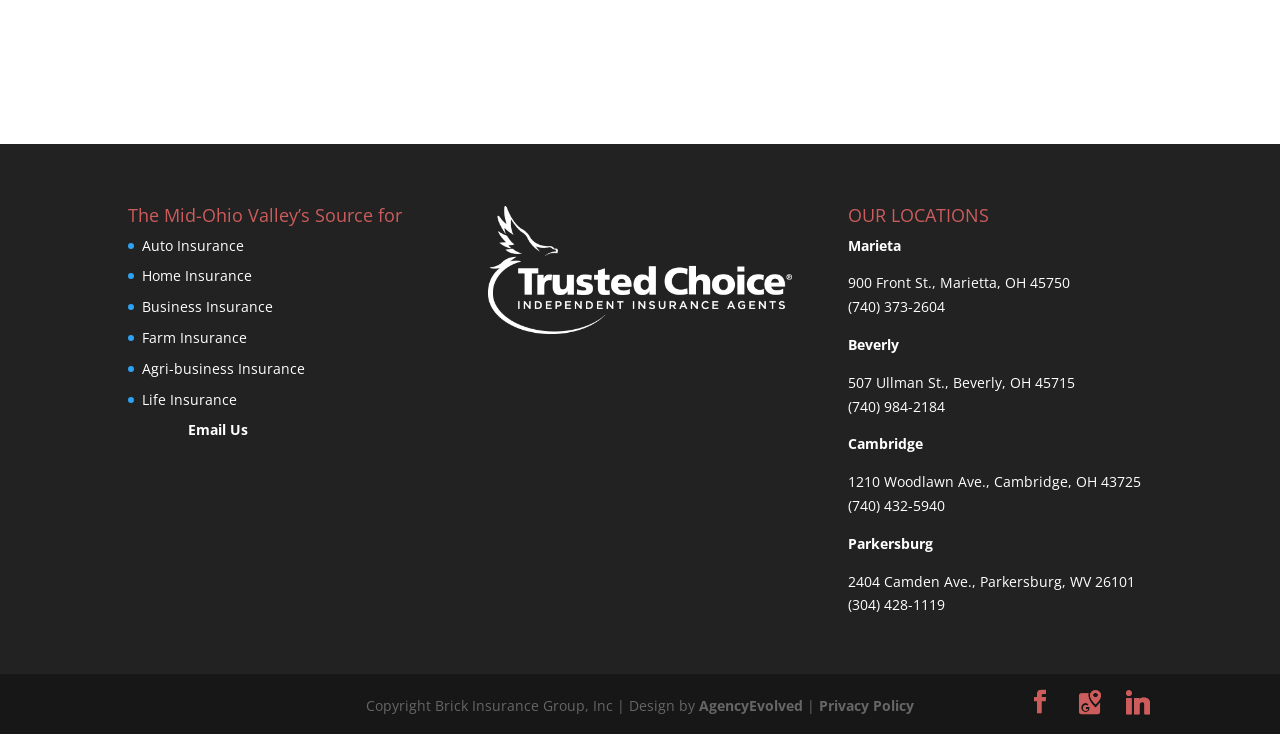Based on the image, provide a detailed and complete answer to the question: 
How many locations are listed?

The webpage lists four locations: Marietta, Beverly, Cambridge, and Parkersburg. These locations are listed under the 'OUR LOCATIONS' section.